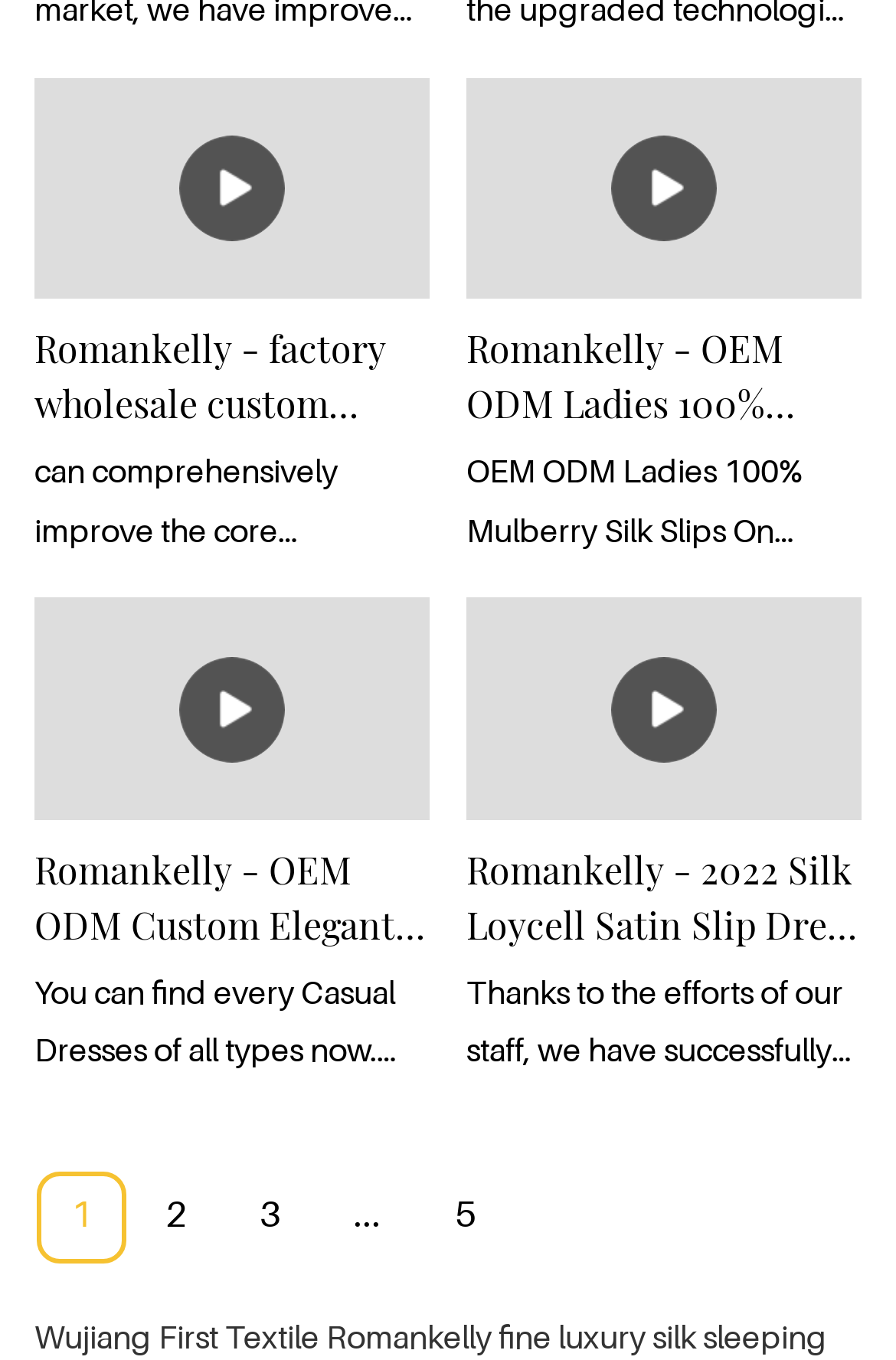Provide the bounding box coordinates of the UI element this sentence describes: "2".

[0.146, 0.862, 0.246, 0.929]